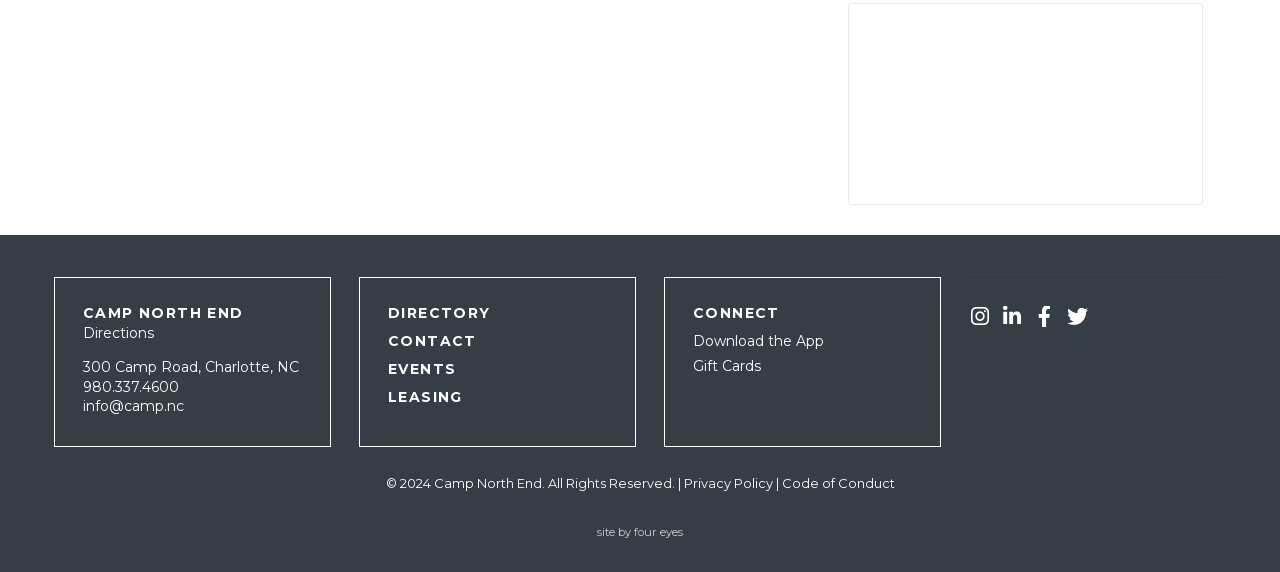What are the main navigation links?
Using the visual information, answer the question in a single word or phrase.

DIRECTORY, CONTACT, EVENTS, LEASING